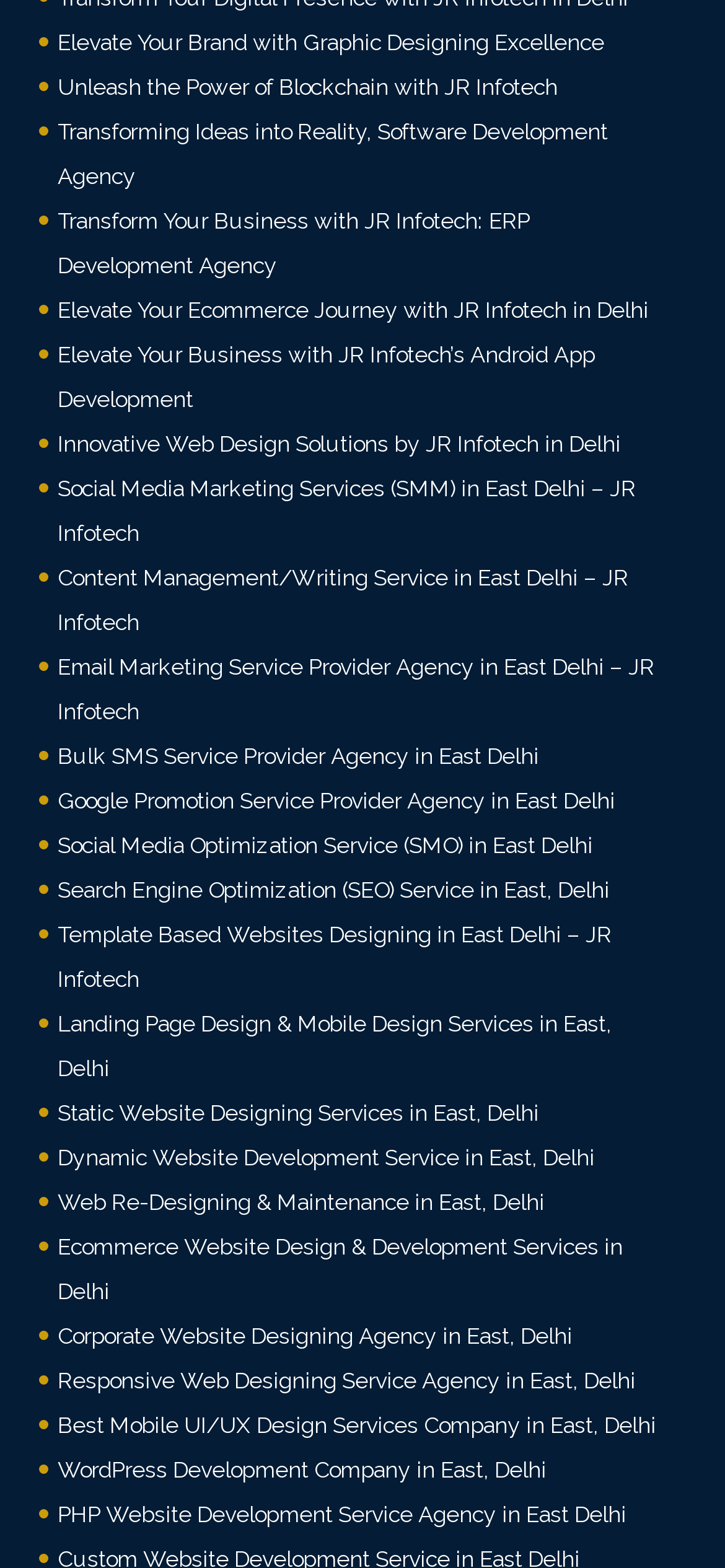Please identify the bounding box coordinates of the clickable region that I should interact with to perform the following instruction: "Explore ERP Development Agency". The coordinates should be expressed as four float numbers between 0 and 1, i.e., [left, top, right, bottom].

[0.038, 0.127, 0.962, 0.184]